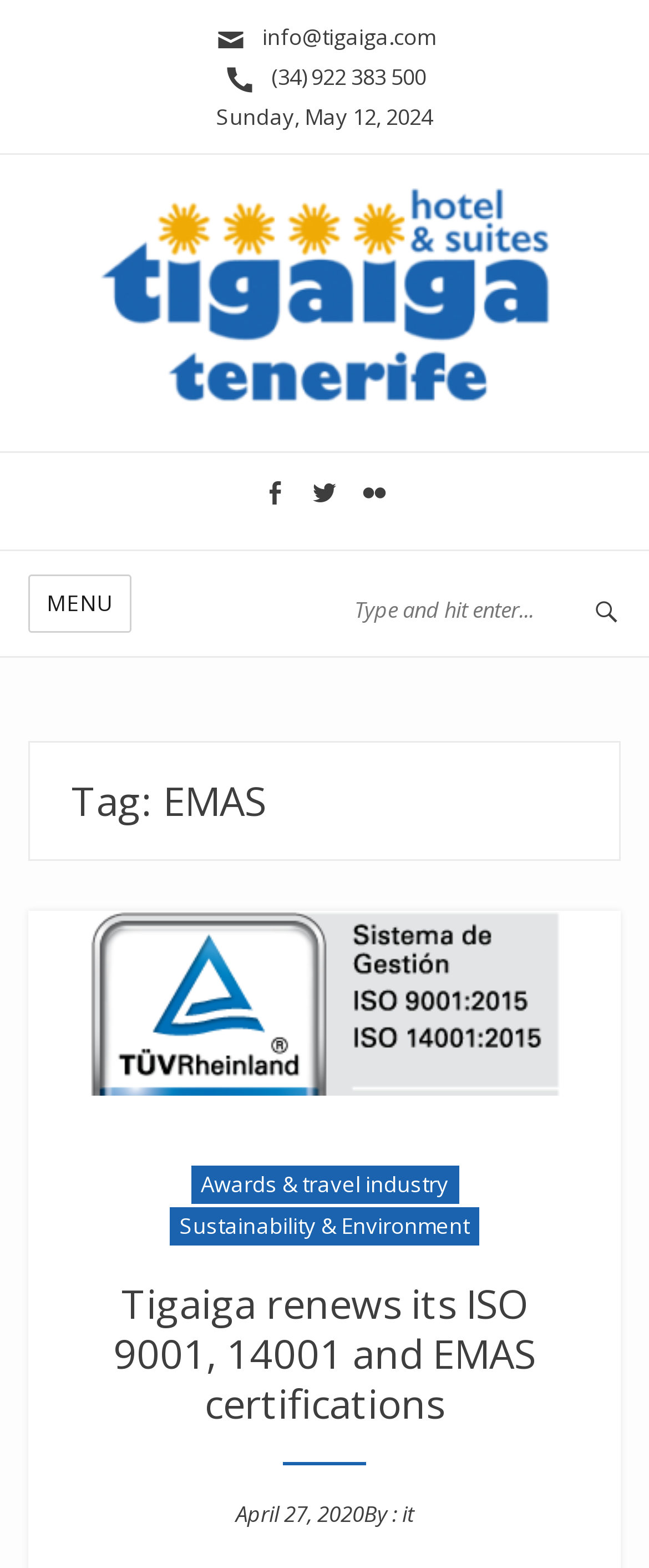What are the social media icons available?
Look at the image and respond with a single word or a short phrase.

Facebook, Twitter, LinkedIn